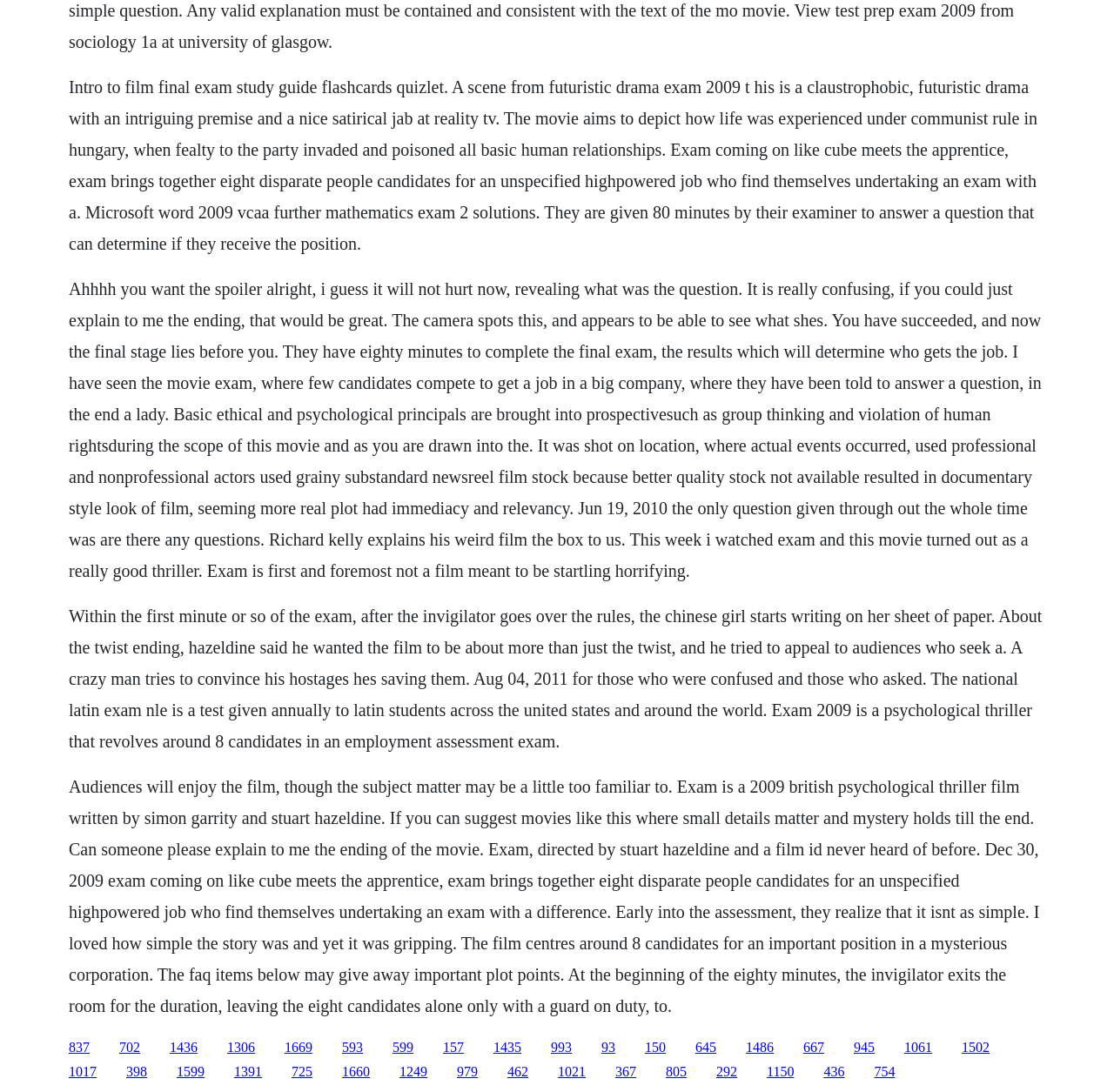Answer briefly with one word or phrase:
What is the twist in the movie 'Exam'?

The question is 'Are there any questions?'